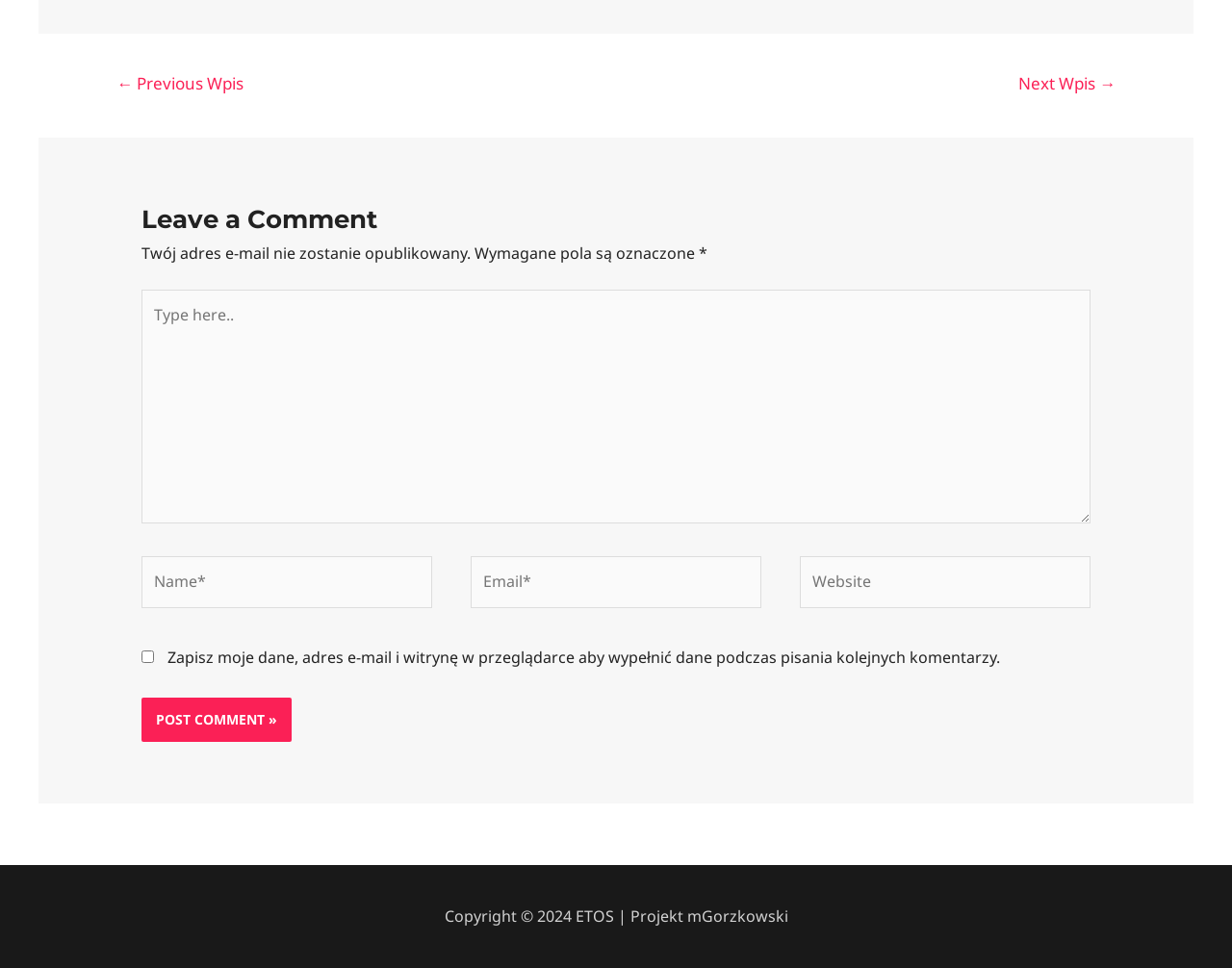Answer the question below using just one word or a short phrase: 
How many navigation links are available?

Two